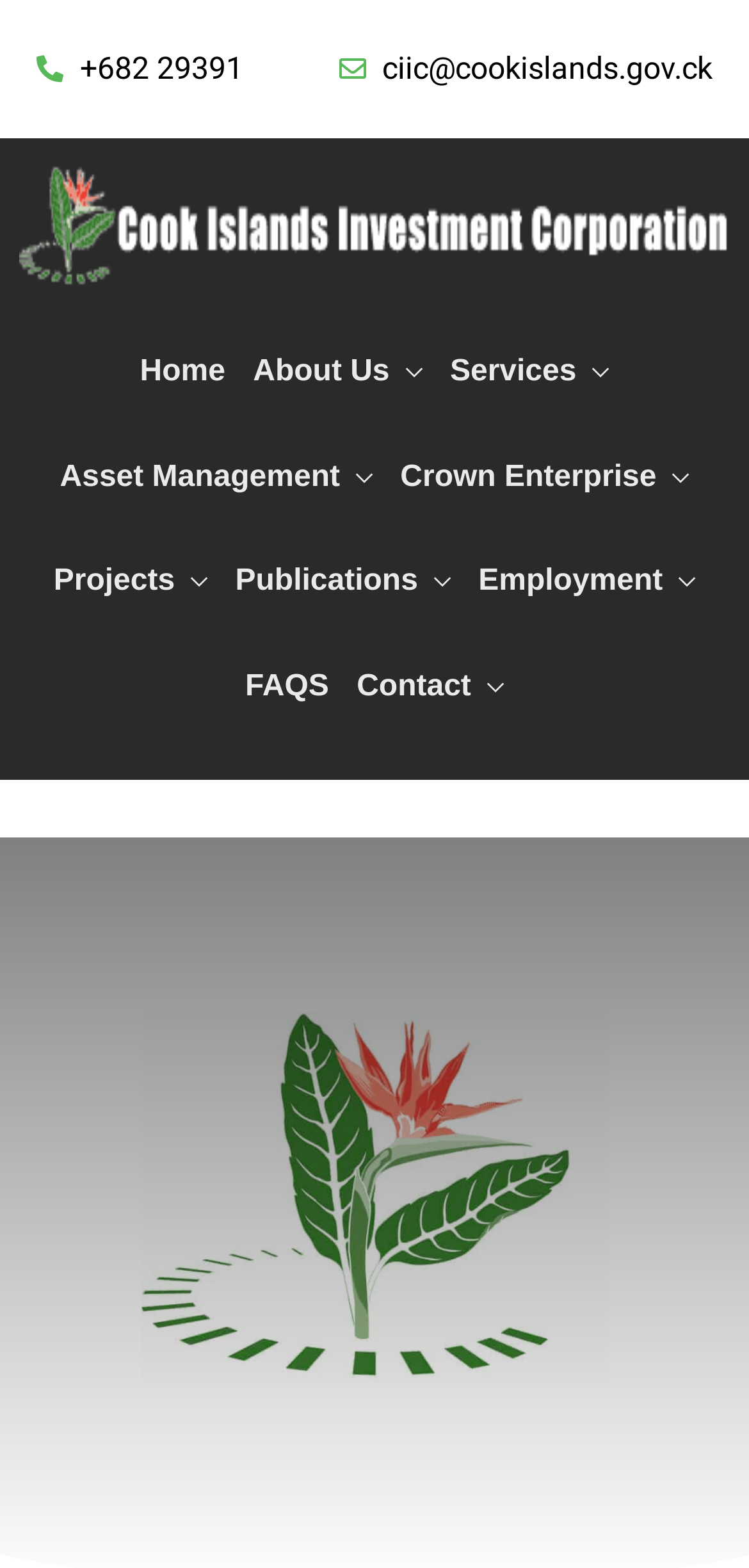Please find the bounding box coordinates of the element that needs to be clicked to perform the following instruction: "Contact the government office". The bounding box coordinates should be four float numbers between 0 and 1, represented as [left, top, right, bottom].

[0.463, 0.421, 0.685, 0.459]